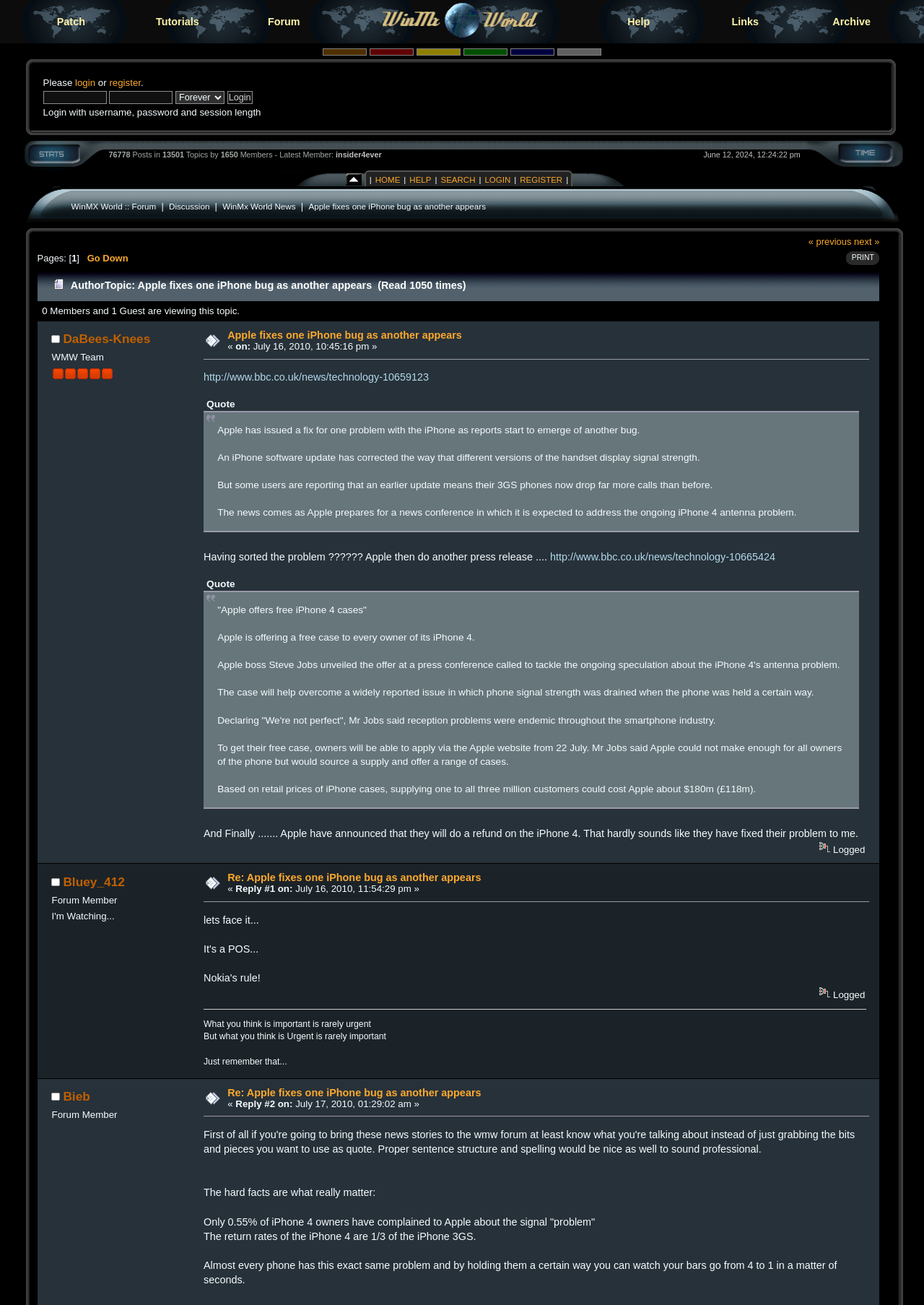What is the latest member's username? Look at the image and give a one-word or short phrase answer.

insider4ever